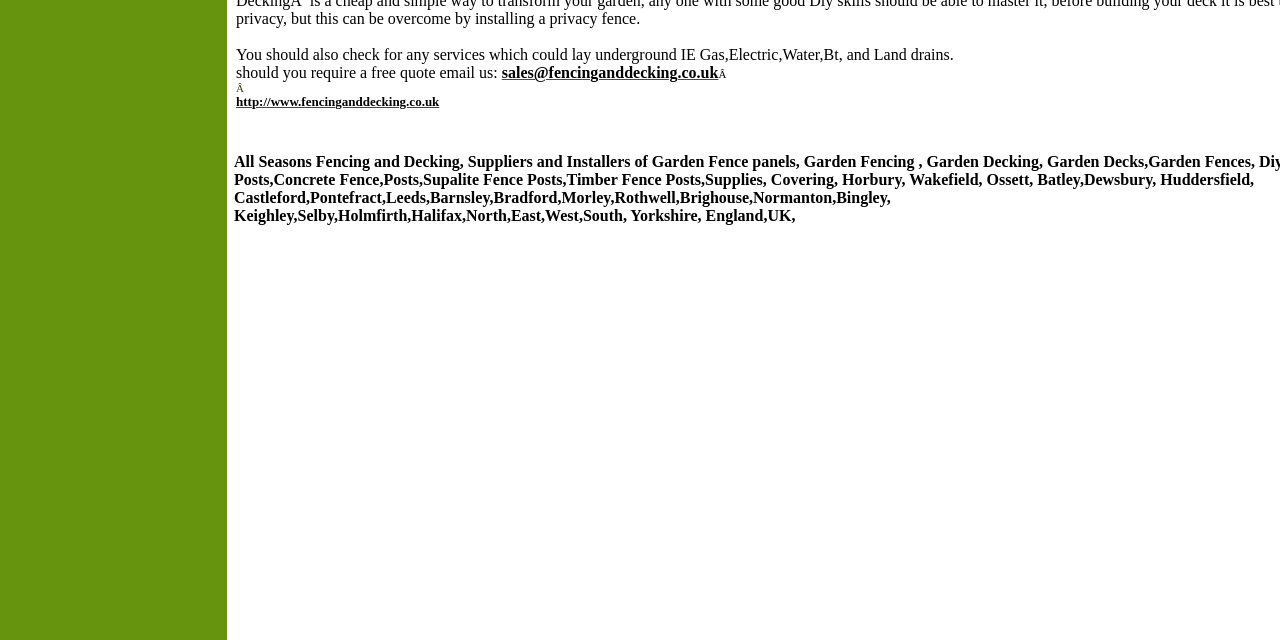Please locate the UI element described by "http://www.fencinganddecking.co.uk" and provide its bounding box coordinates.

[0.184, 0.15, 0.343, 0.169]